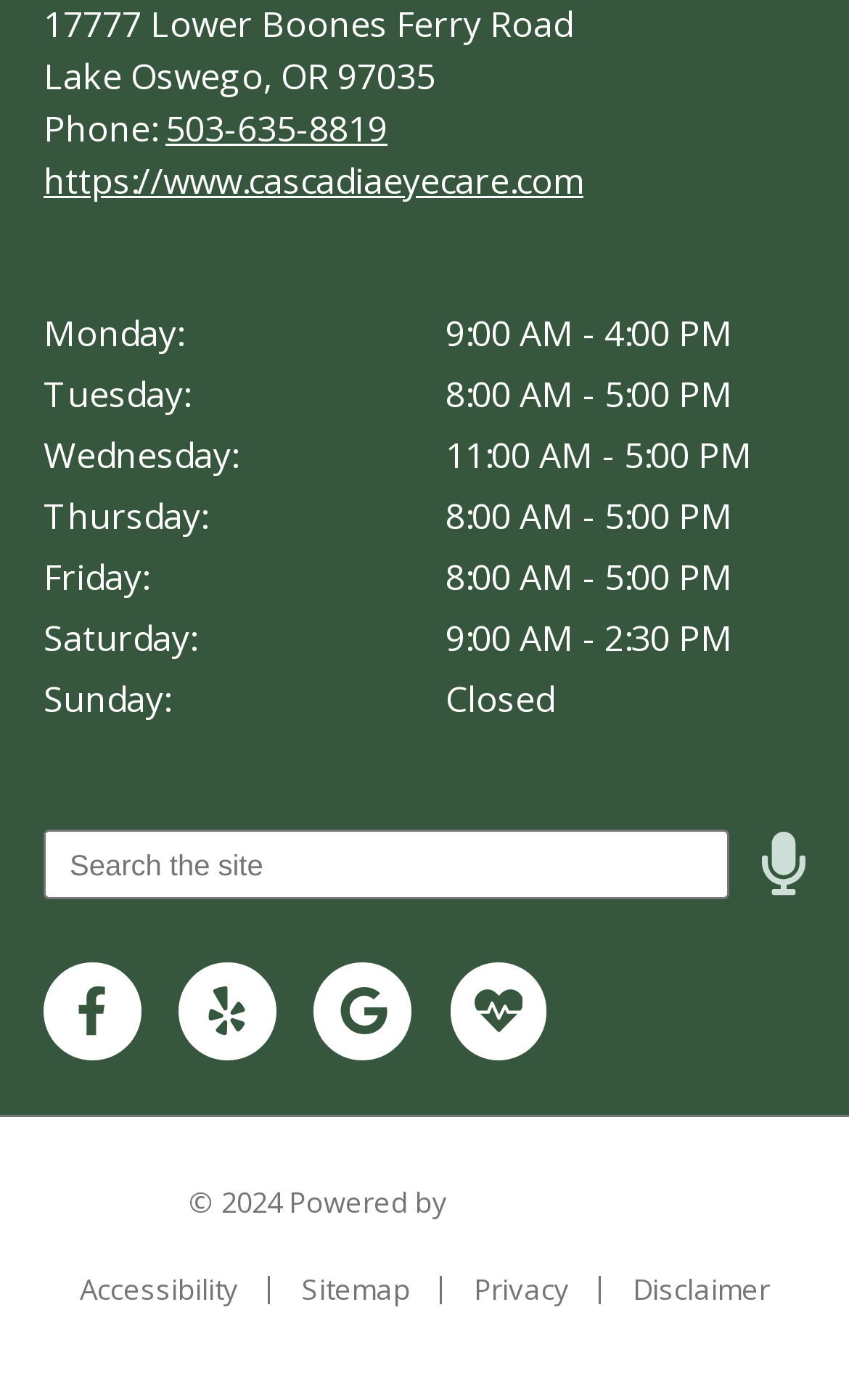Utilize the details in the image to thoroughly answer the following question: What is the phone number of the eye care center?

I found the phone number by looking at the StaticText element with the OCR text 'Phone:' and its adjacent link element with the OCR text '503-635-8819'.